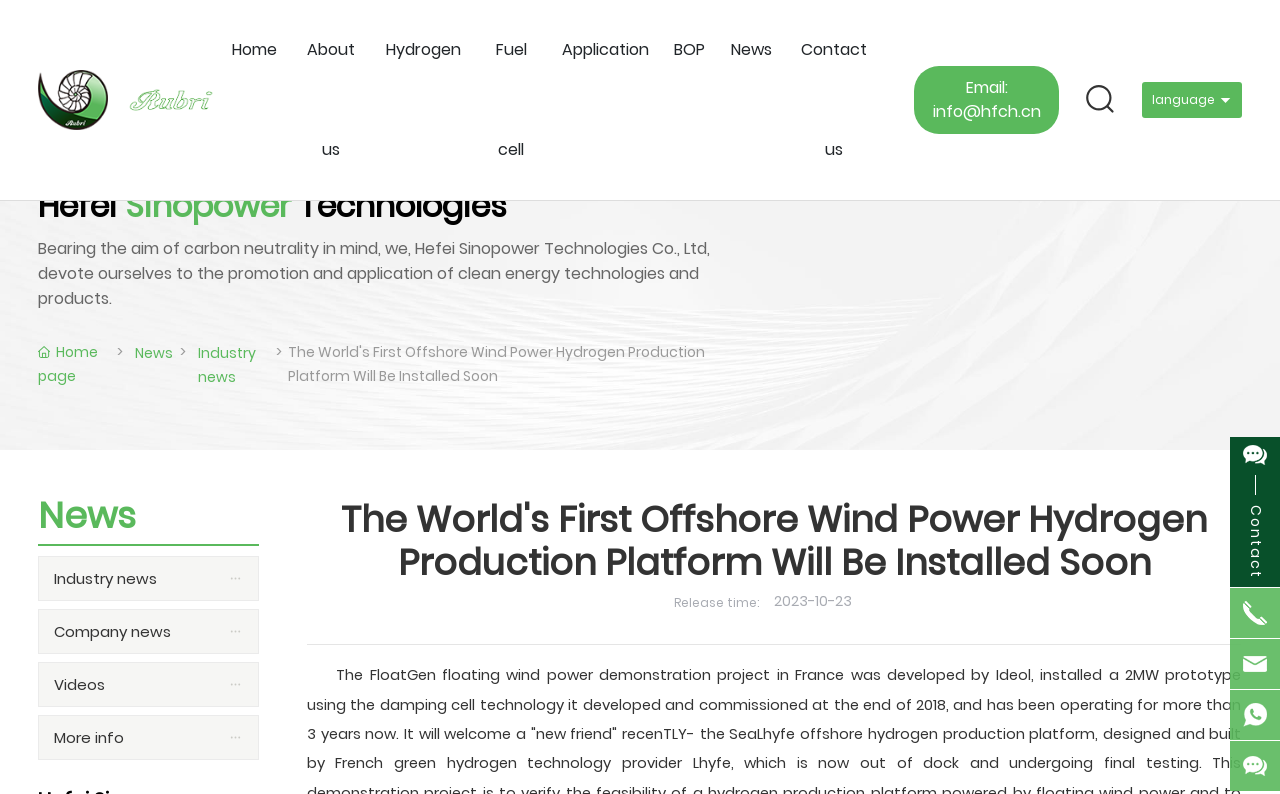Indicate the bounding box coordinates of the element that needs to be clicked to satisfy the following instruction: "View the company news". The coordinates should be four float numbers between 0 and 1, i.e., [left, top, right, bottom].

[0.043, 0.768, 0.19, 0.822]